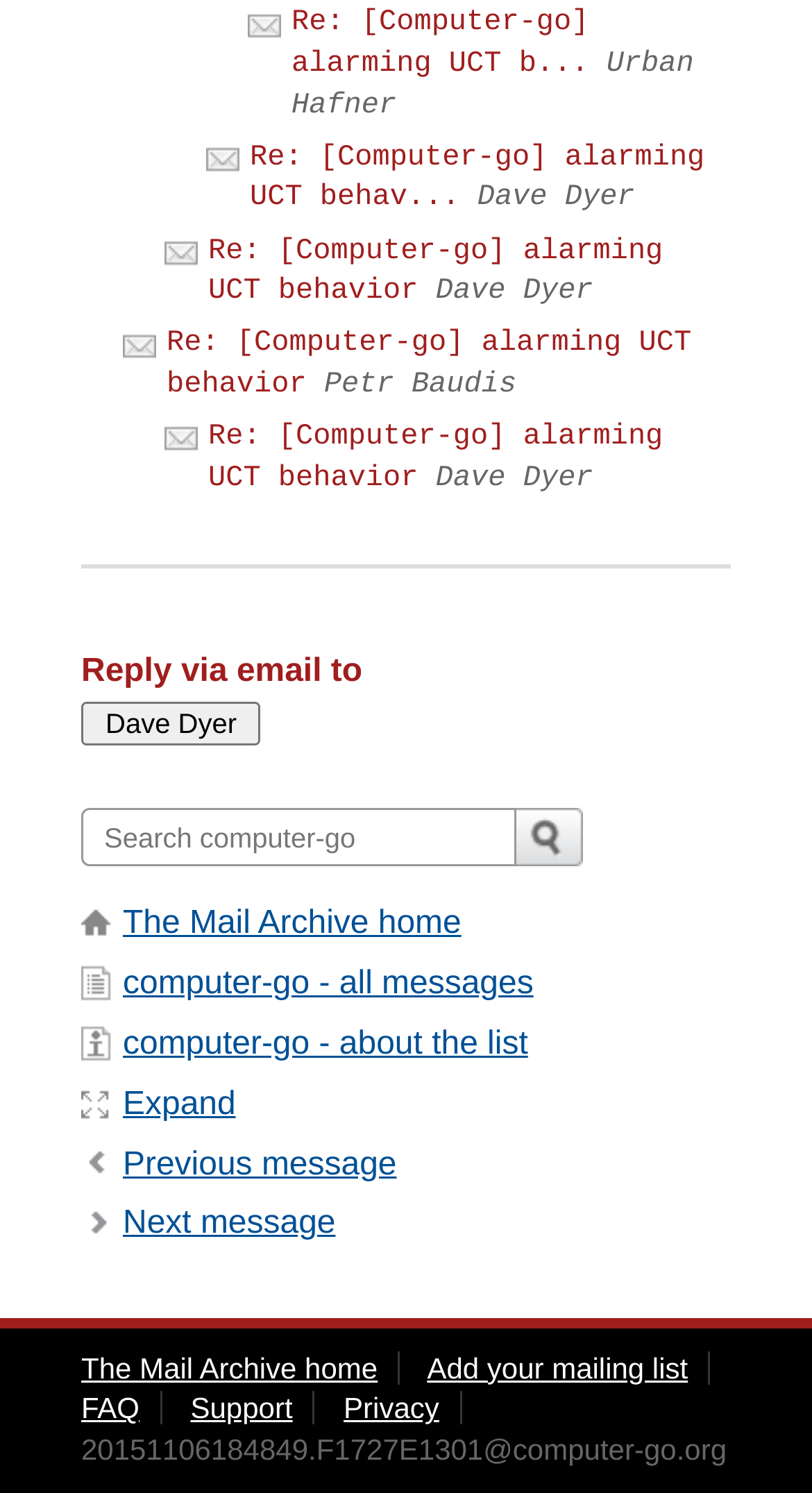Select the bounding box coordinates of the element I need to click to carry out the following instruction: "Go to the Mail Archive home".

[0.151, 0.607, 0.568, 0.631]